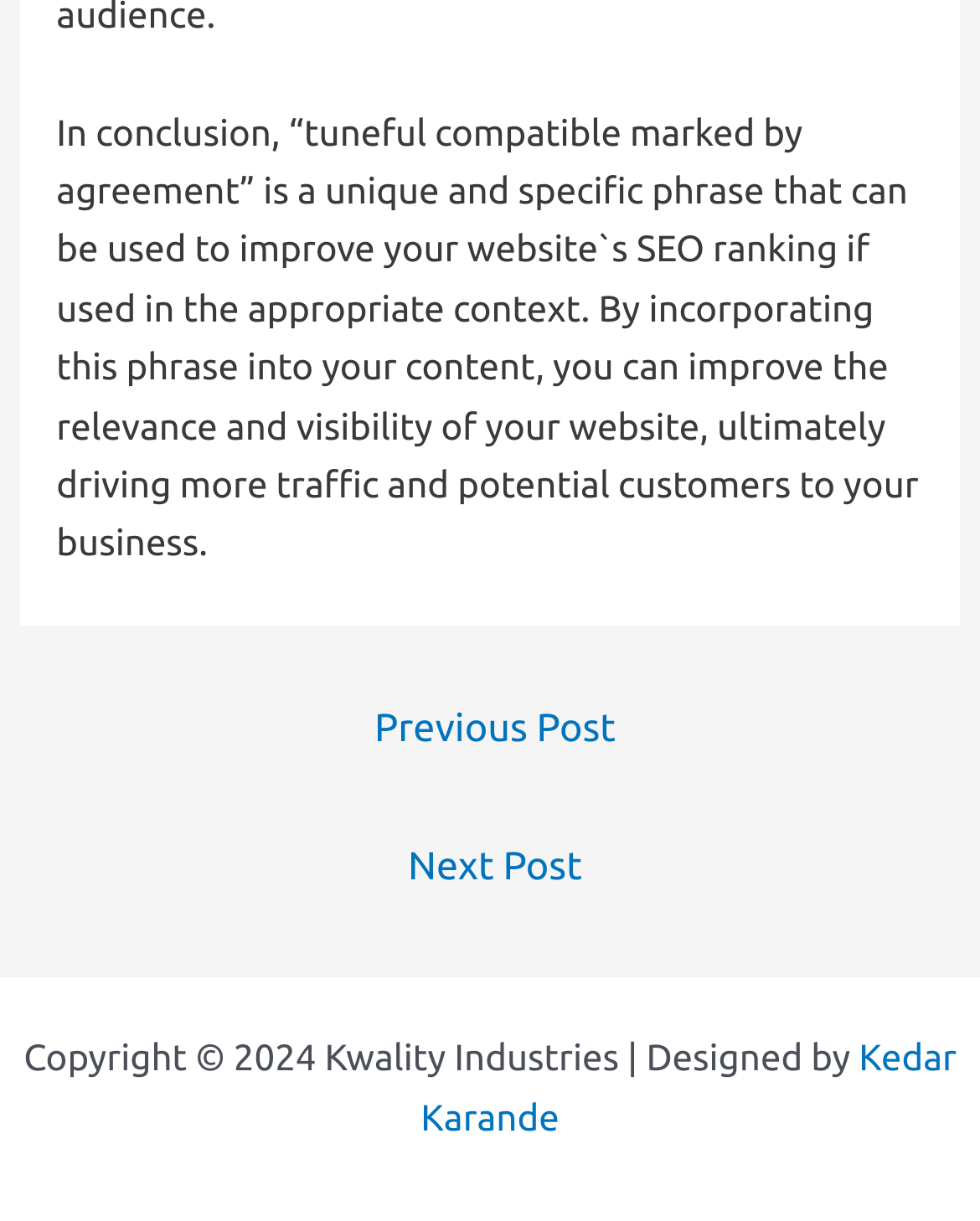What is the position of the 'Next Post' link?
Based on the image content, provide your answer in one word or a short phrase.

Below 'Previous Post'